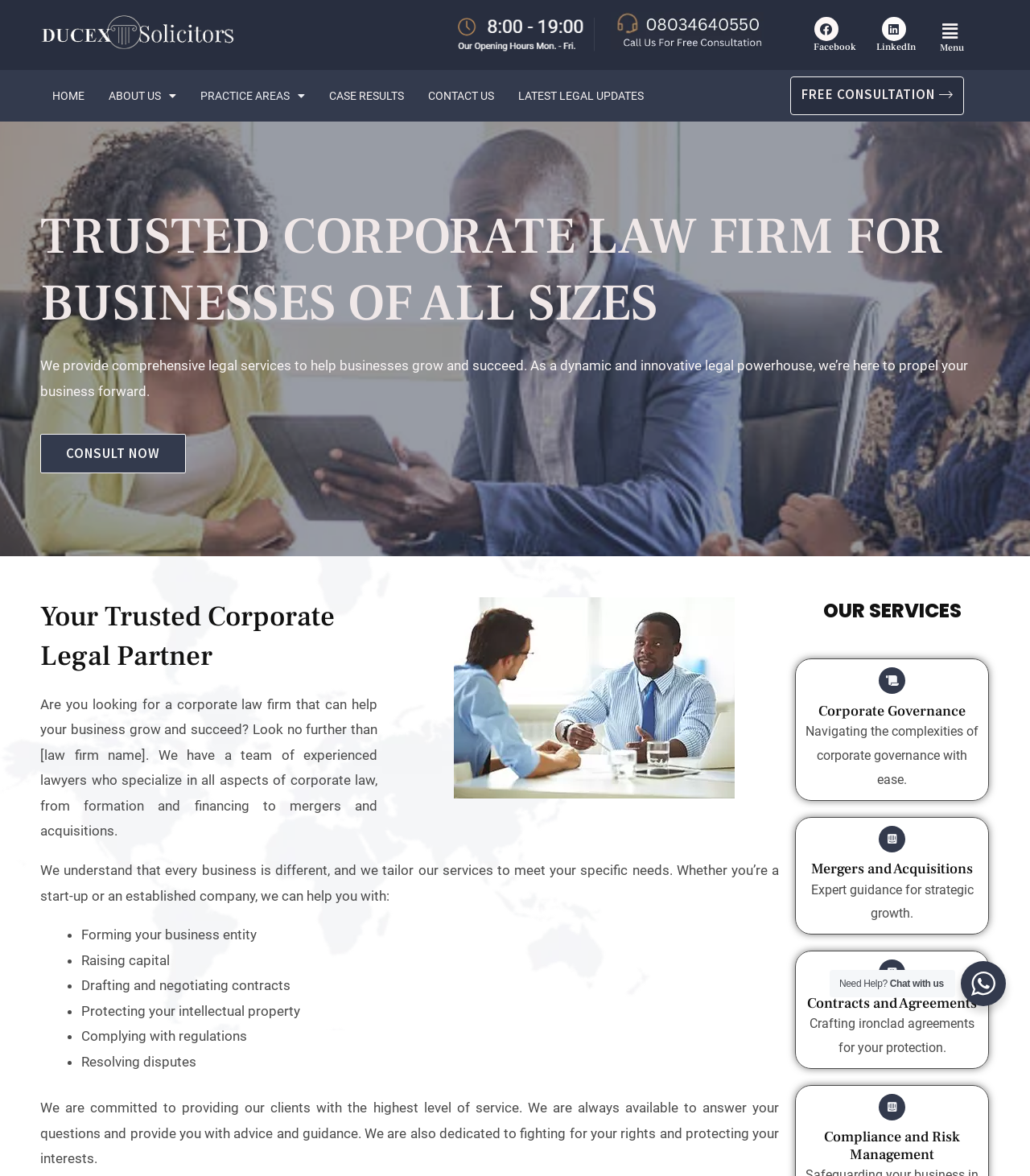What is the name of the law firm?
Please answer using one word or phrase, based on the screenshot.

Ducex Solicitors